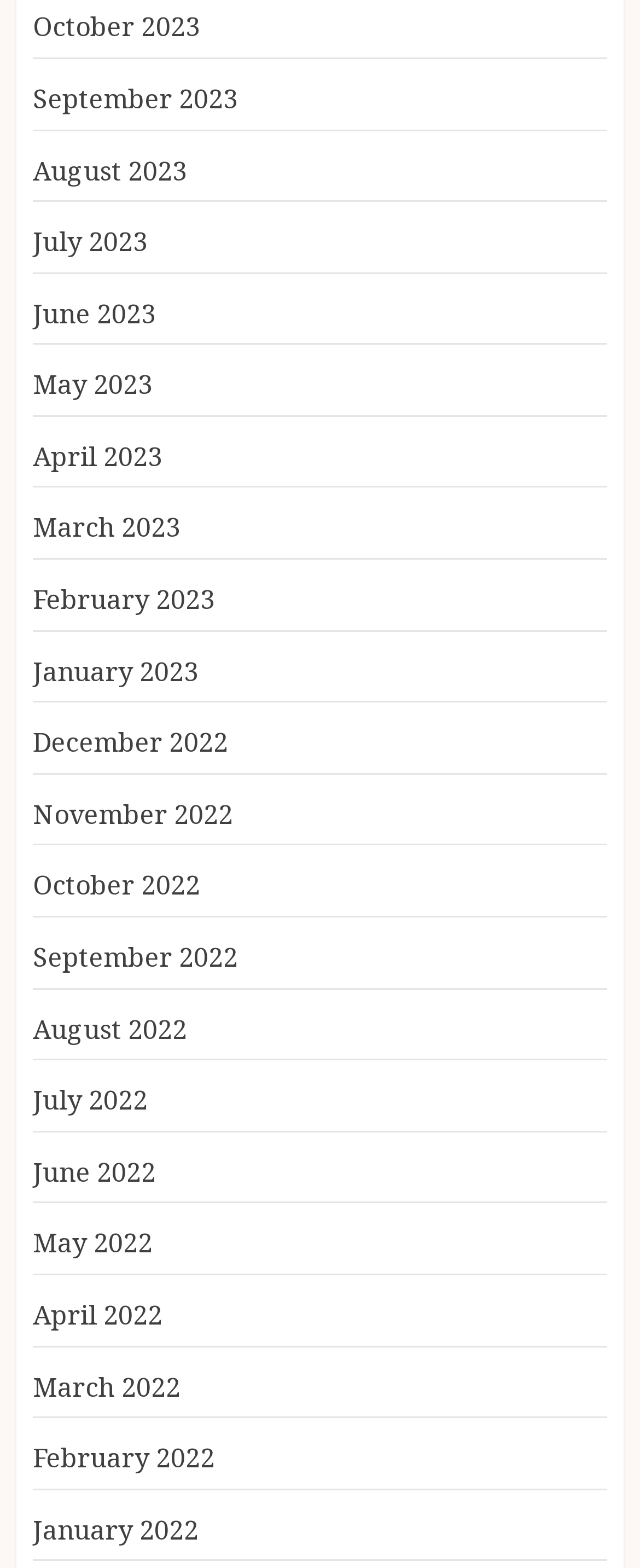What is the most recent month listed?
Give a single word or phrase answer based on the content of the image.

October 2023